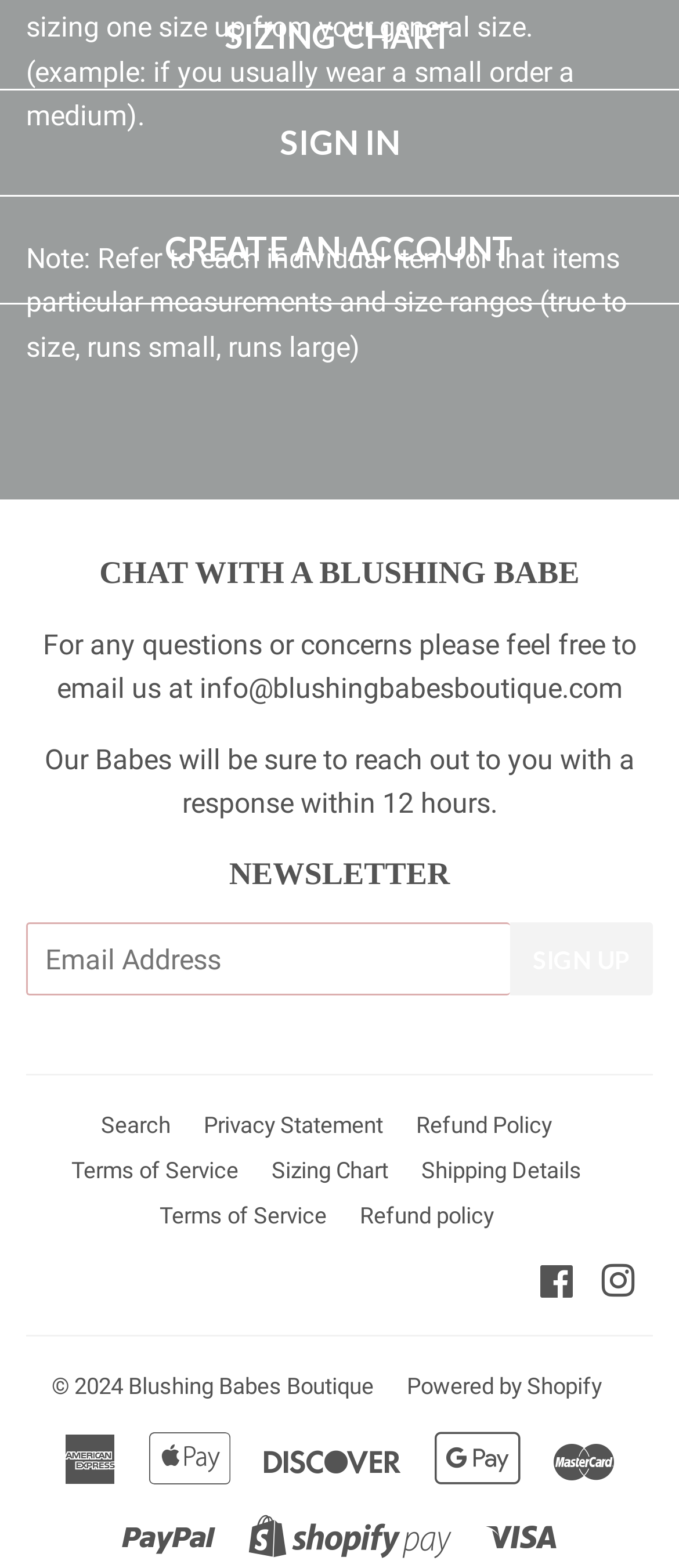Analyze the image and provide a detailed answer to the question: What is the email address to contact for questions or concerns?

I found the email address by looking at the text that says 'For any questions or concerns please feel free to email us at' and then finding the corresponding link with the email address.